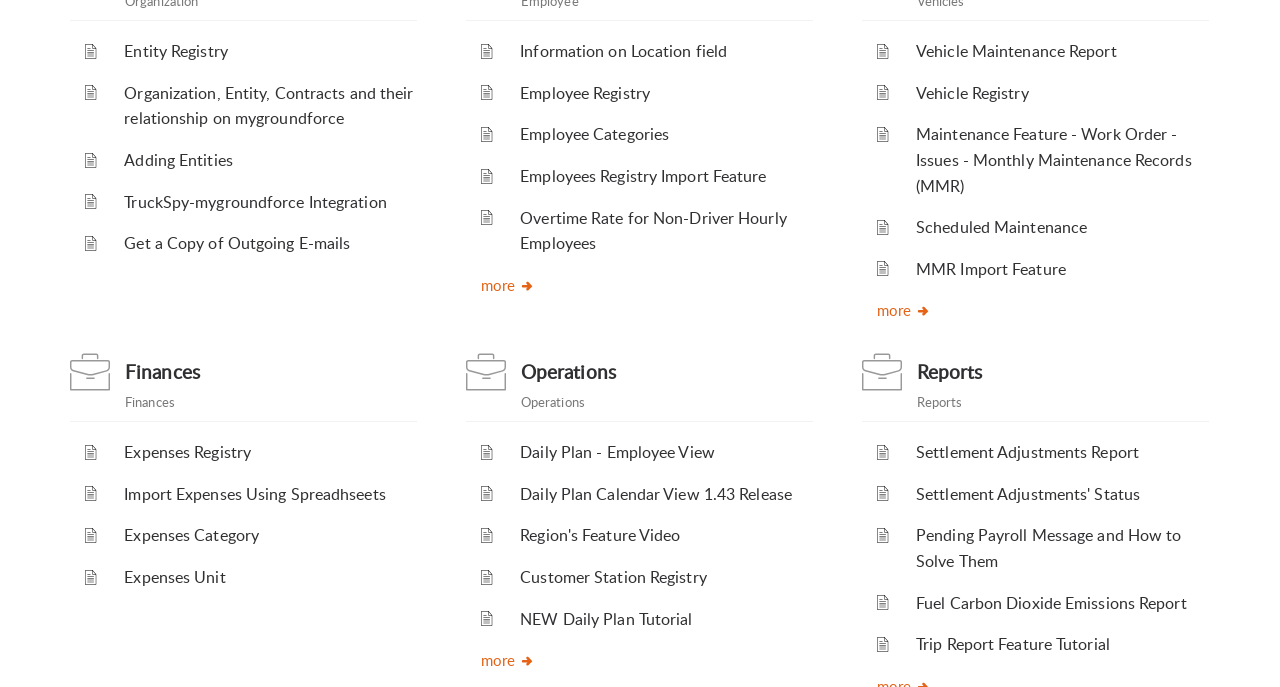Find the bounding box of the web element that fits this description: "MMR Import Feature".

[0.716, 0.375, 0.833, 0.407]